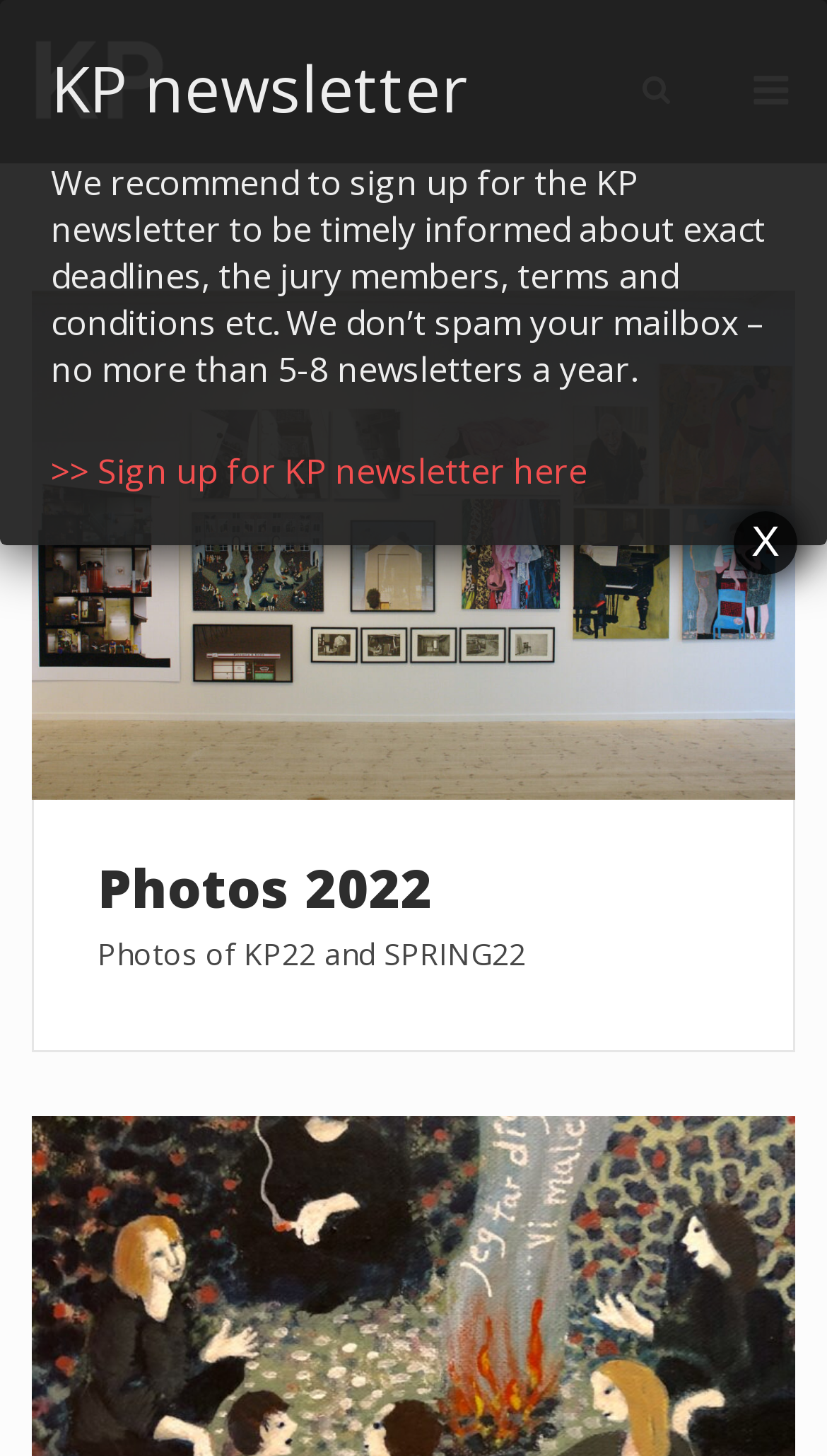How often does KP send newsletters?
Carefully analyze the image and provide a detailed answer to the question.

The frequency of KP's newsletters can be found in the text that recommends signing up for the KP newsletter, which states that they do not spam mailboxes and only send 5-8 newsletters a year.